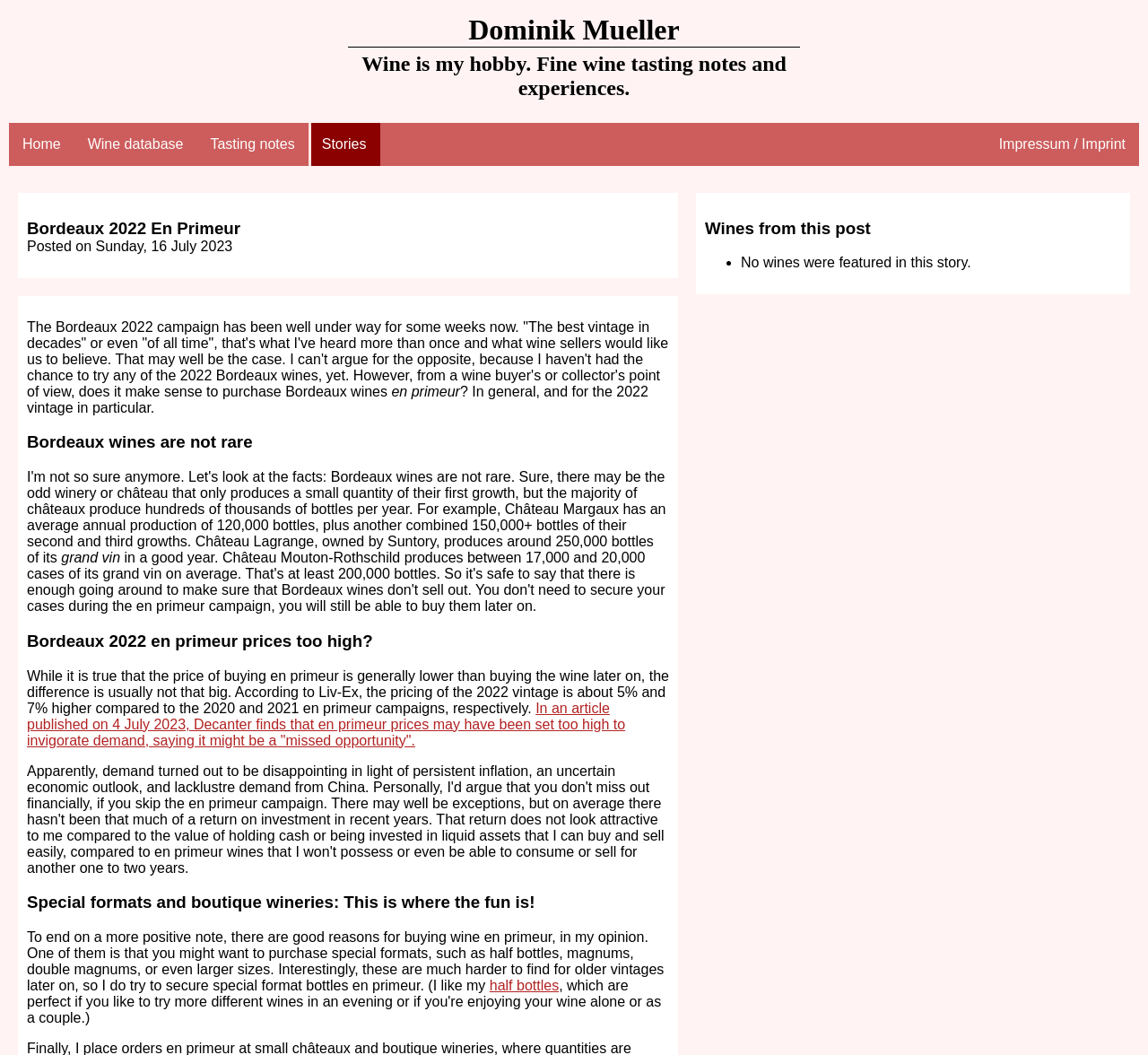What is the author's hobby?
Can you offer a detailed and complete answer to this question?

The author's hobby is fine wine, as mentioned in the heading 'Wine is my hobby. Fine wine tasting notes and experiences.'